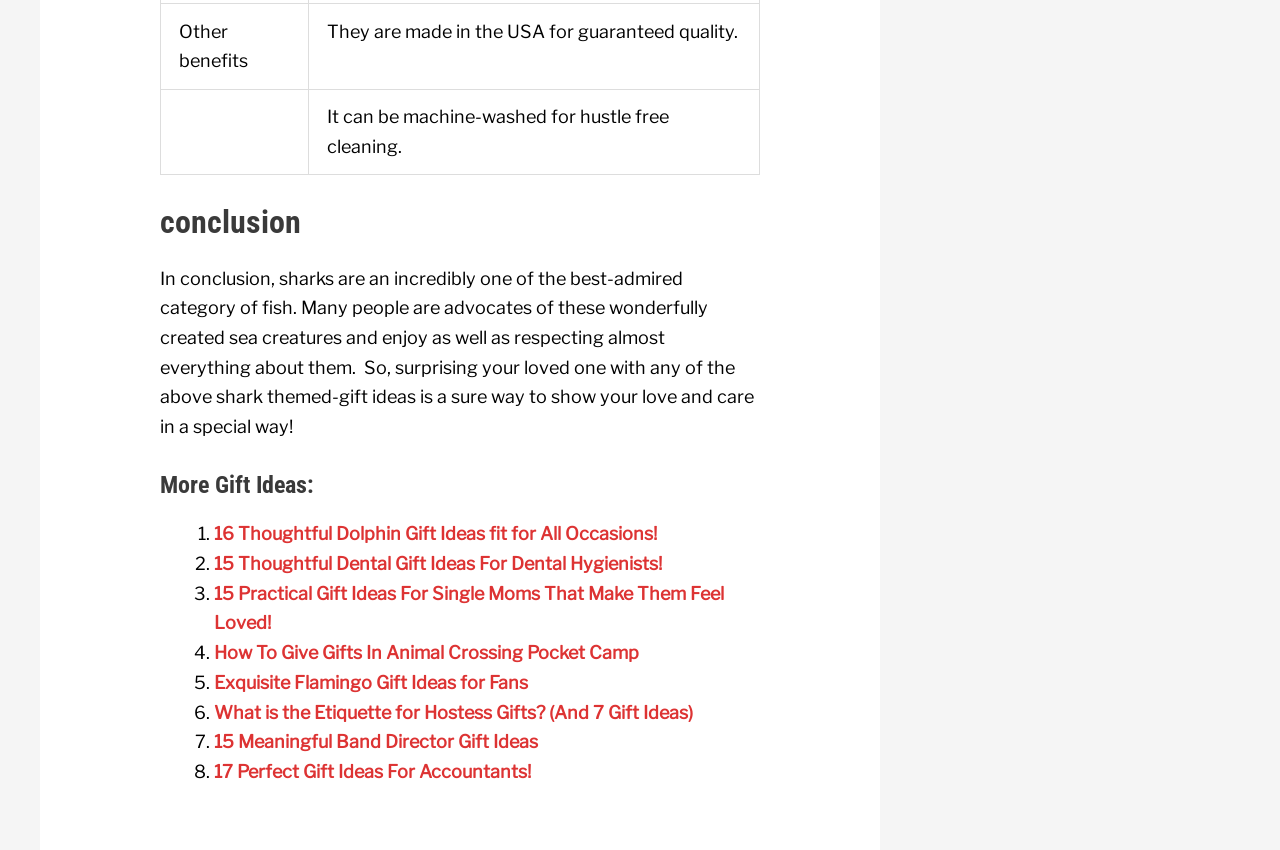Can the gifts mentioned on the webpage be machine-washed?
Please answer the question with a detailed and comprehensive explanation.

The webpage mentions that 'It can be machine-washed for hustle free cleaning', implying that at least some of the gifts mentioned can be machine-washed, but it is unclear if all of them can be.